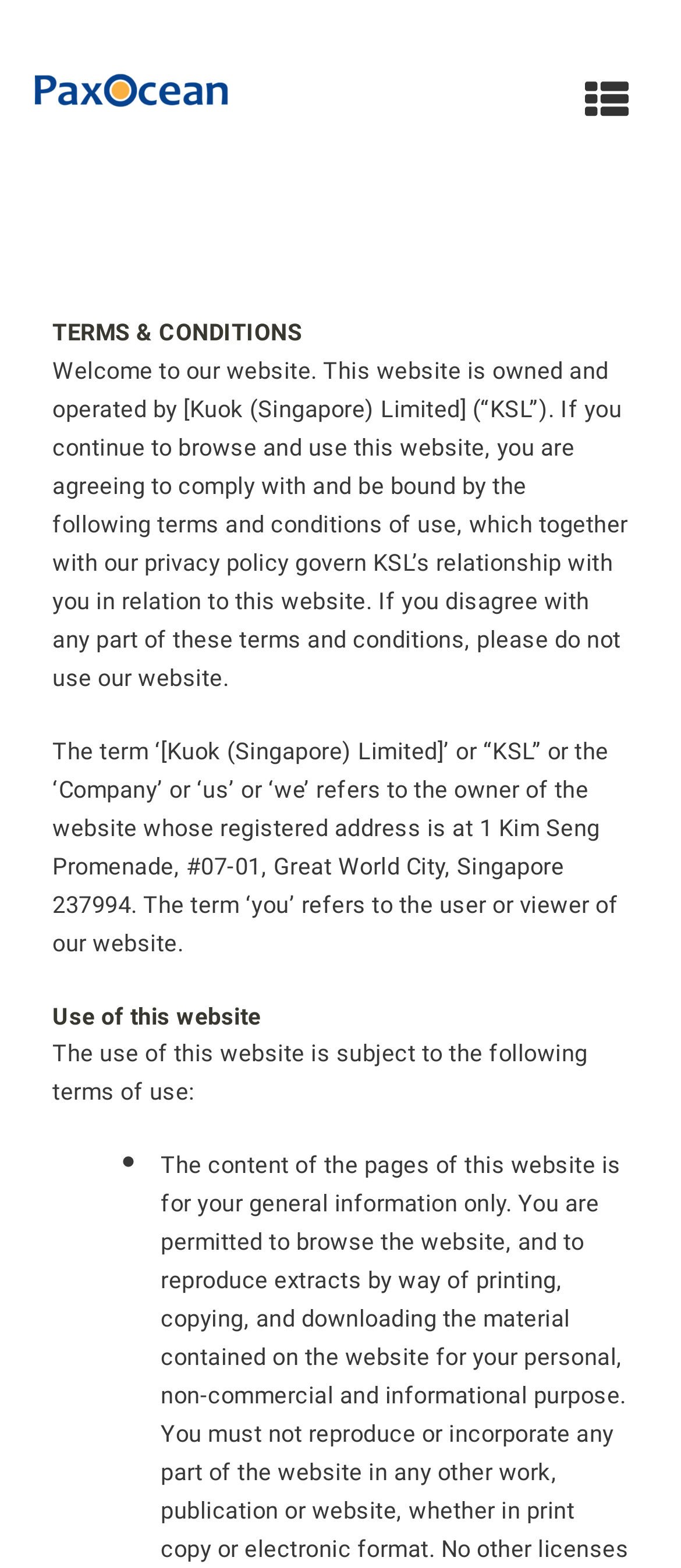What is the owner of this website?
Look at the image and answer the question using a single word or phrase.

Kuok (Singapore) Limited